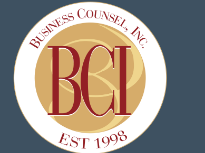Explain in detail what you see in the image.

The image features the logo of Business Counsel, Inc. (BCI), showcasing a circular design with the letters "BCI" prominently displayed in a deep red font at the center. Surrounding the initials is a gold-toned background that enhances its visibility. The full name "BUSINESS COUNSEL, INC." is elegantly placed along the top edge of the circle, while the phrase "EST 1998" is positioned at the bottom, indicating the establishment year of the organization. The logo's refined color palette and clean design suggest professionalism and a commitment to quality service in business counsel or legal advisory.